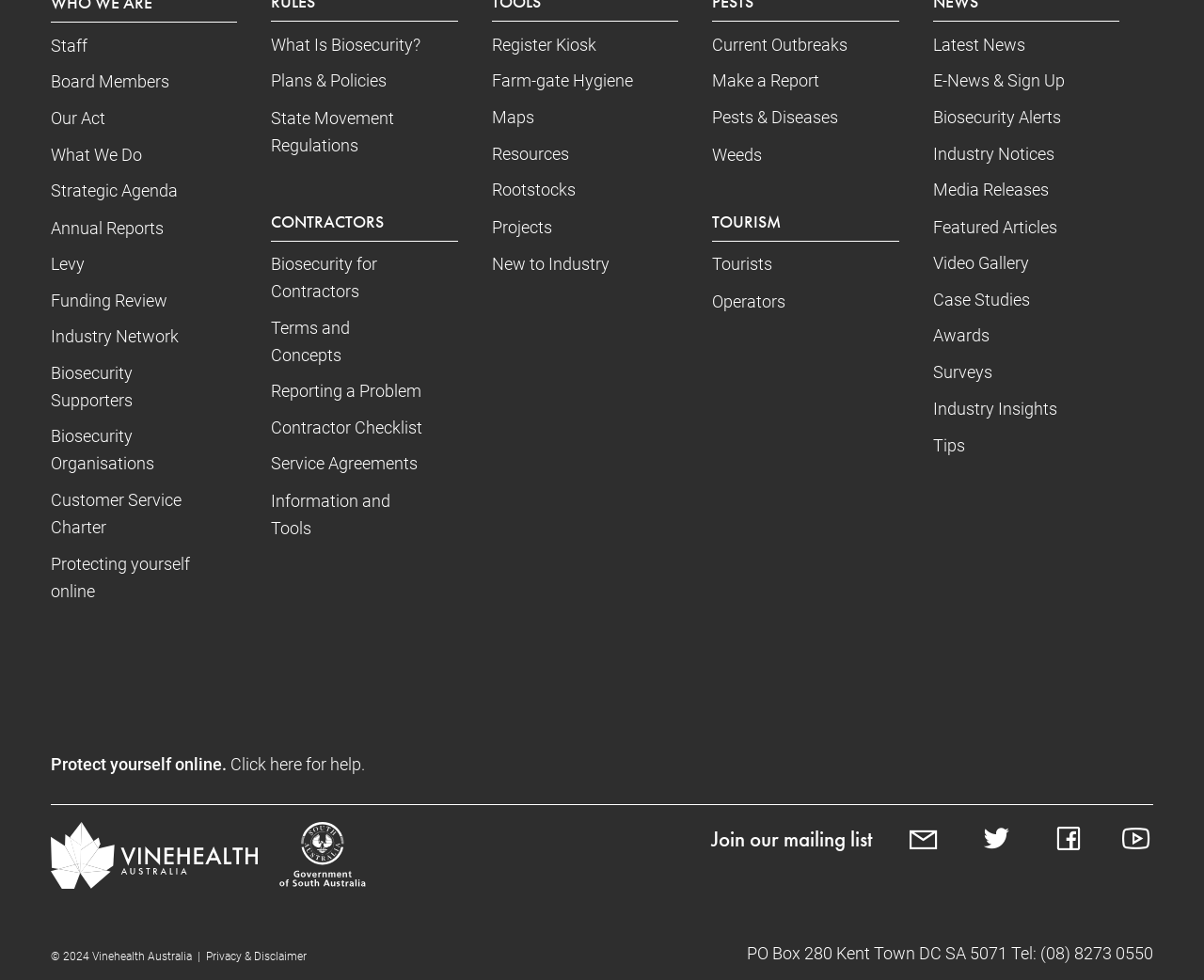What is the topic of the link 'What Is Biosecurity?'?
Look at the image and answer the question with a single word or phrase.

Biosecurity